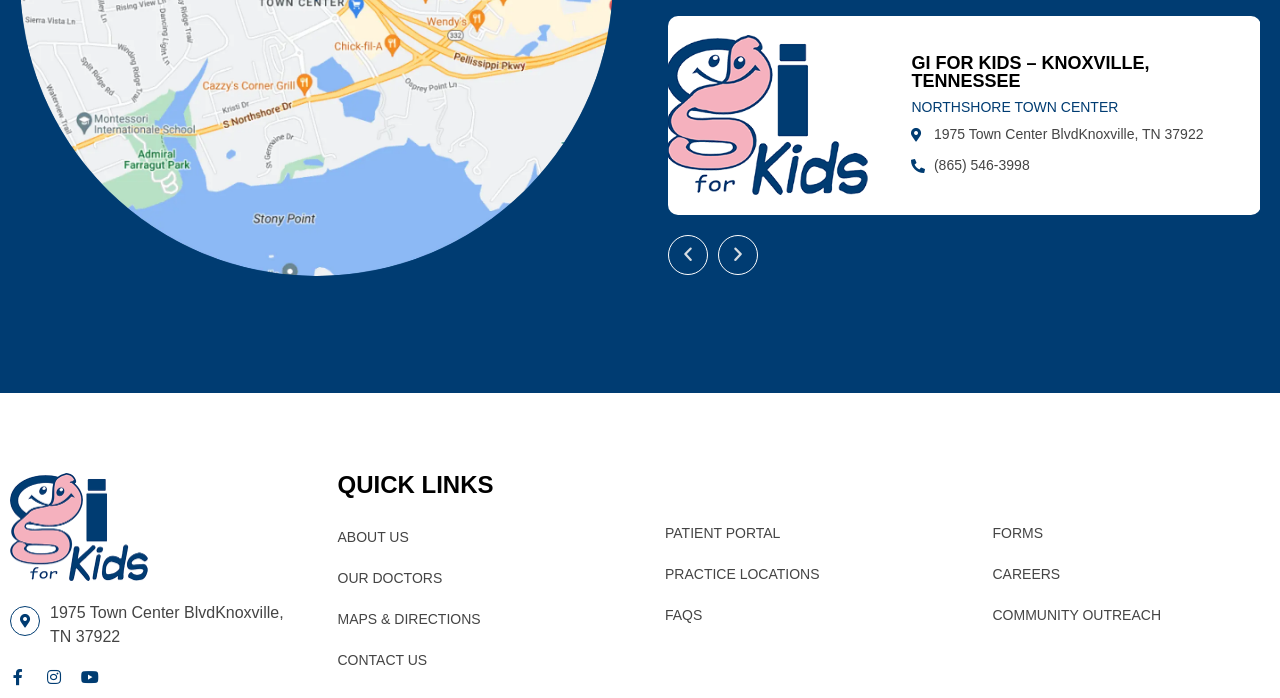Highlight the bounding box coordinates of the element that should be clicked to carry out the following instruction: "Search for products". The coordinates must be given as four float numbers ranging from 0 to 1, i.e., [left, top, right, bottom].

None